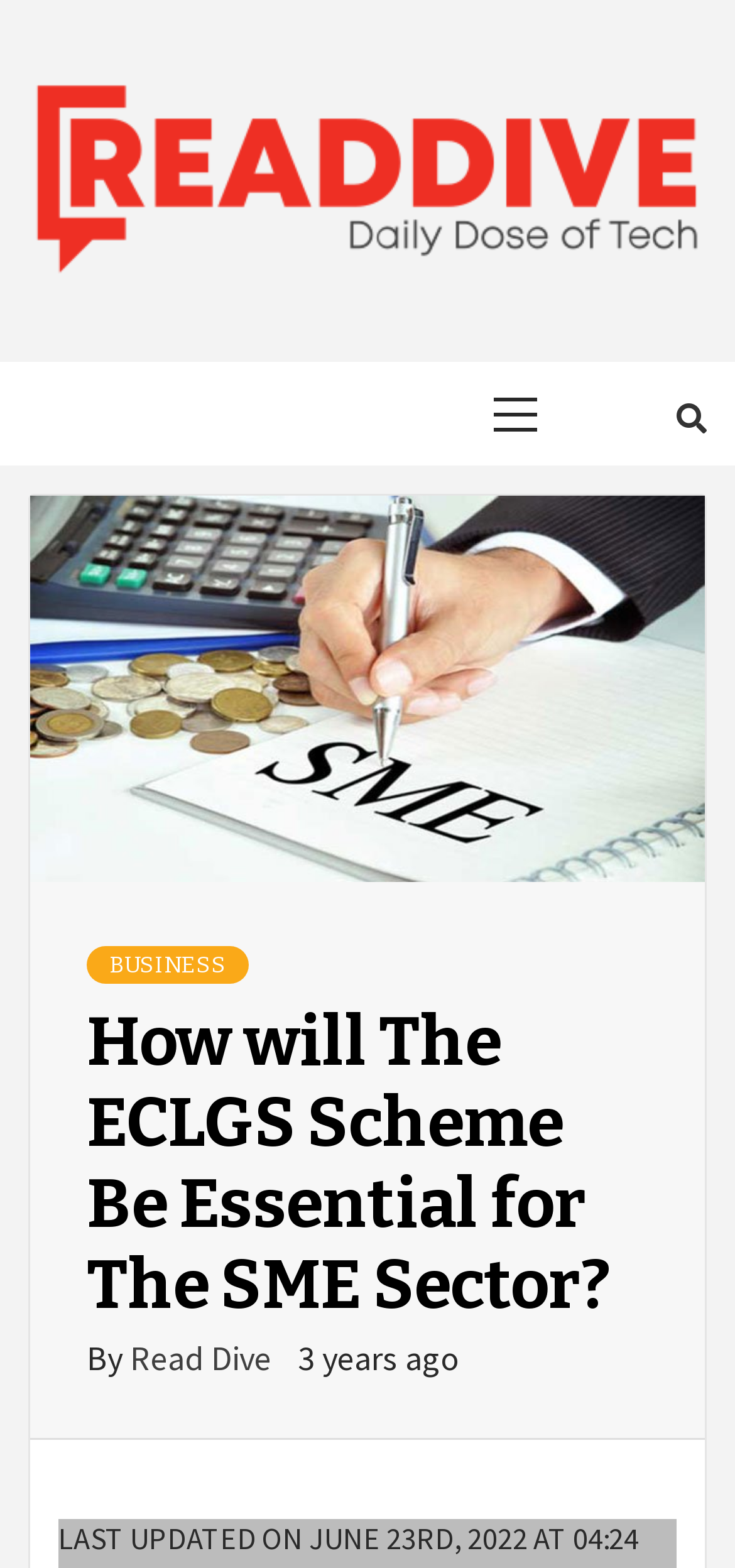What is the primary menu item on this webpage?
Answer the question with a single word or phrase derived from the image.

Primary Menu